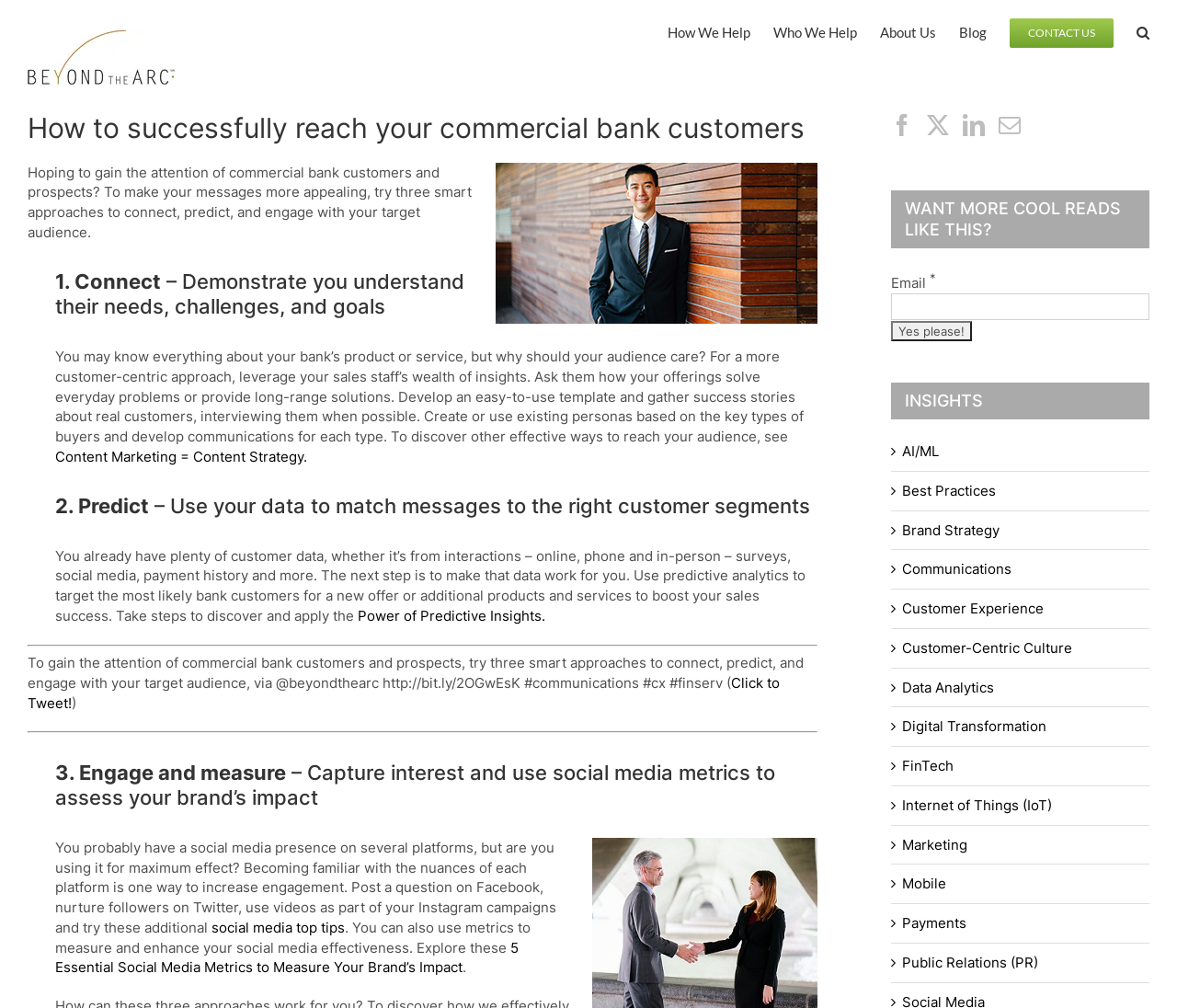Determine the bounding box coordinates for the region that must be clicked to execute the following instruction: "Search for something".

[0.966, 0.0, 0.977, 0.062]